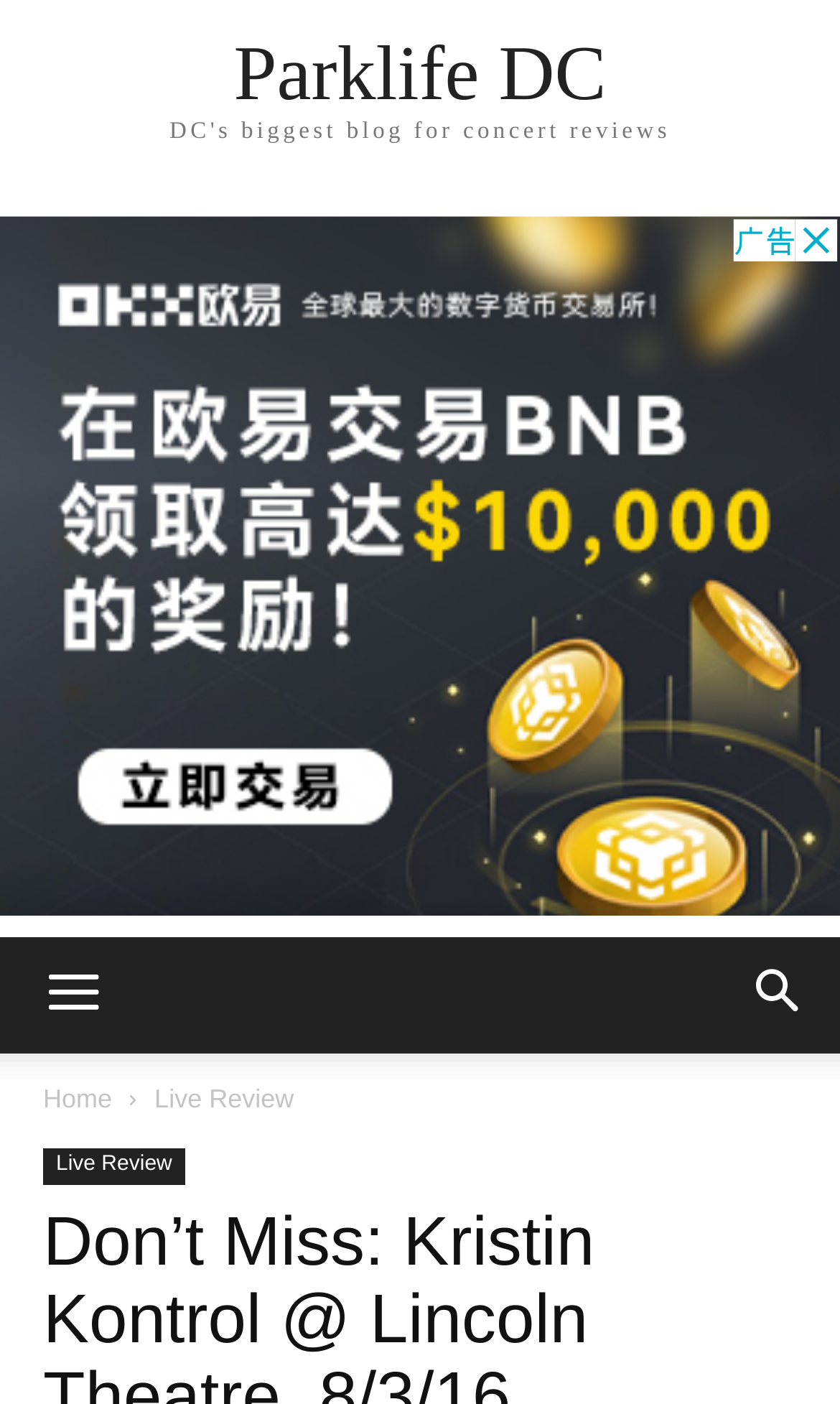How many instances of 'Live Review' are there?
Could you give a comprehensive explanation in response to this question?

I counted the number of link elements with the text 'Live Review' at the top of the webpage and found that there are two instances of it.